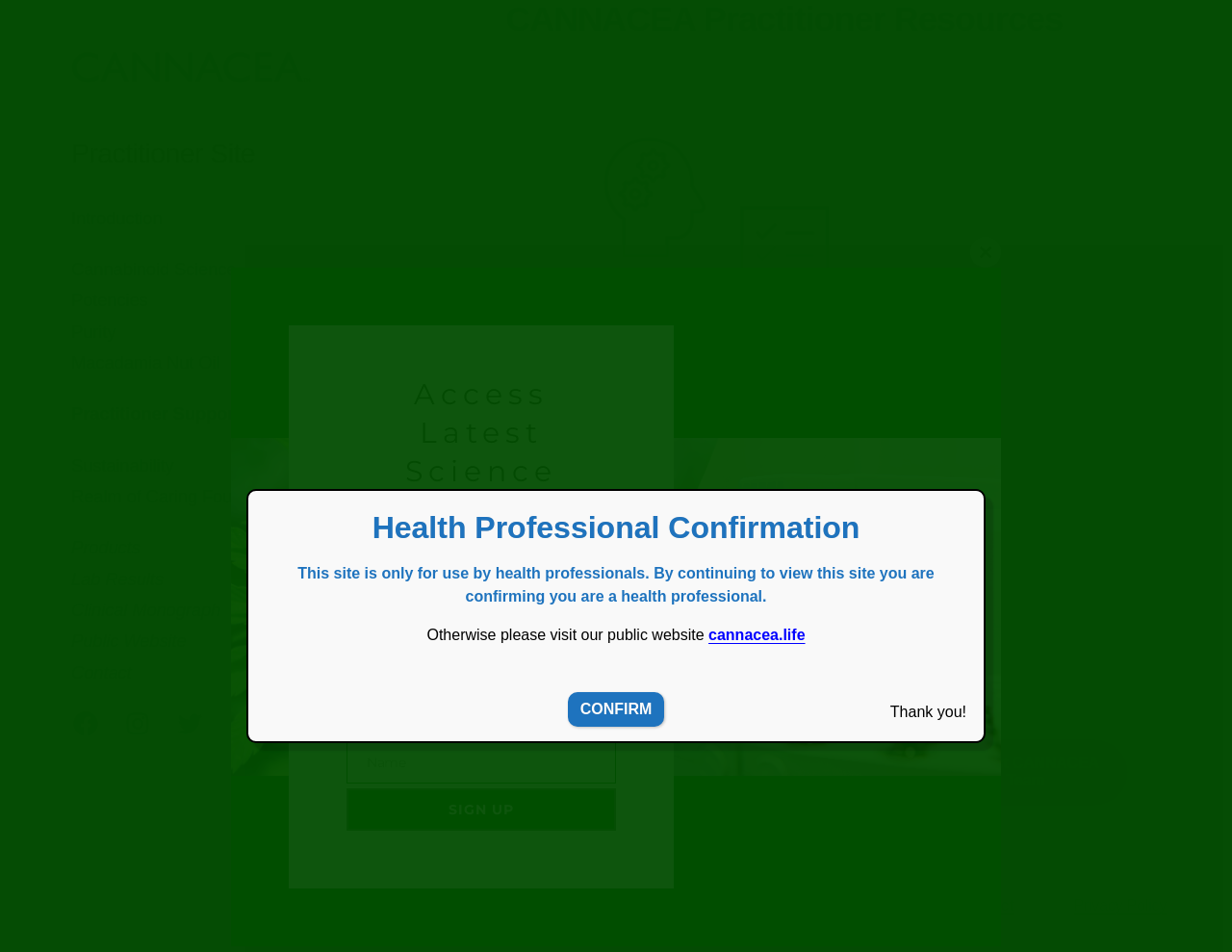For the given element description Products, determine the bounding box coordinates of the UI element. The coordinates should follow the format (top-left x, top-left y, bottom-right x, bottom-right y) and be within the range of 0 to 1.

[0.058, 0.561, 0.114, 0.589]